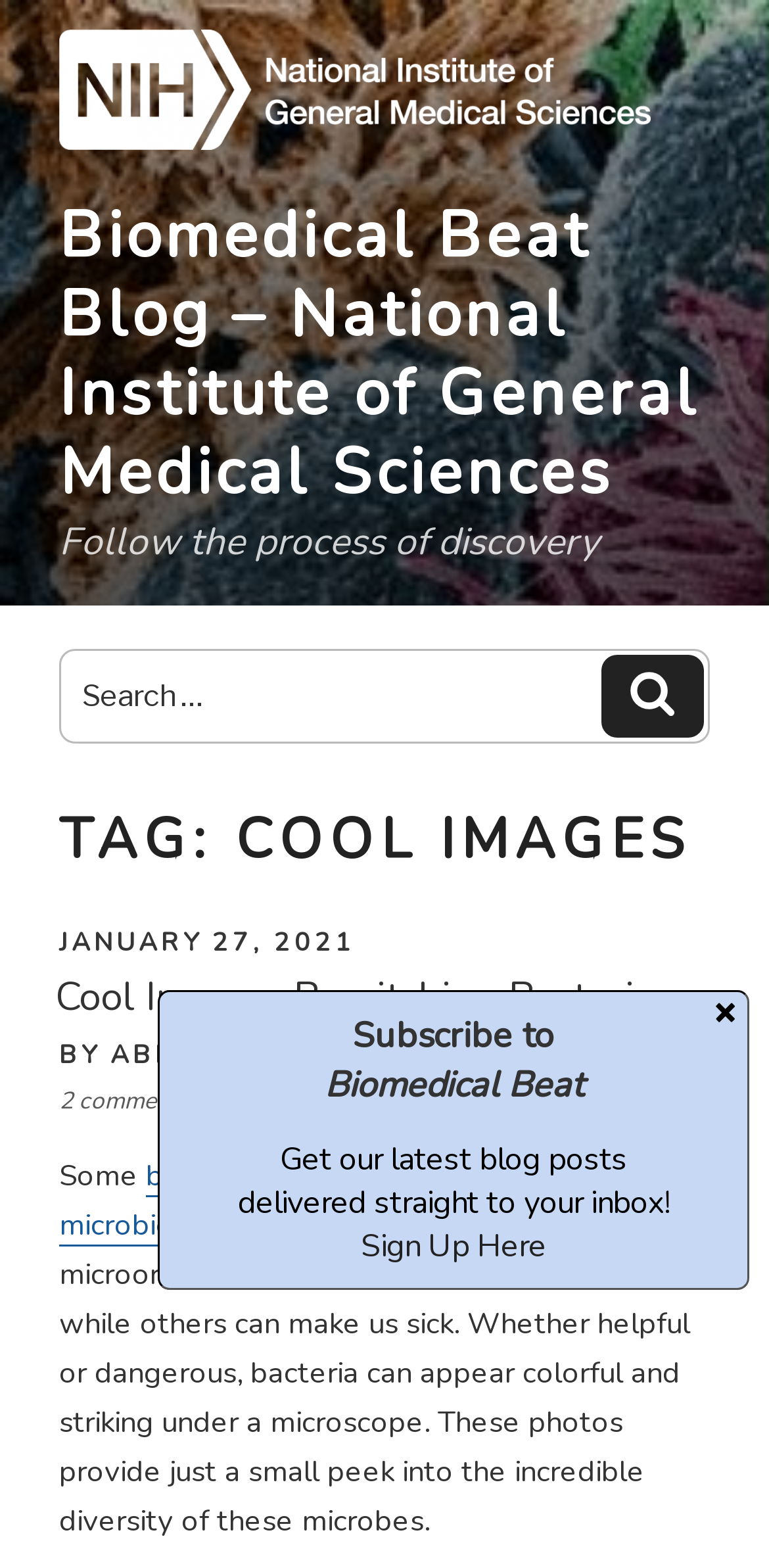What is the topic of the post?
Please answer the question with a detailed response using the information from the screenshot.

I found the answer by examining the heading element with the text 'Cool Images: Bewitching Bacteria' which is located in the main content area of the webpage, indicating that it is the title of the post.